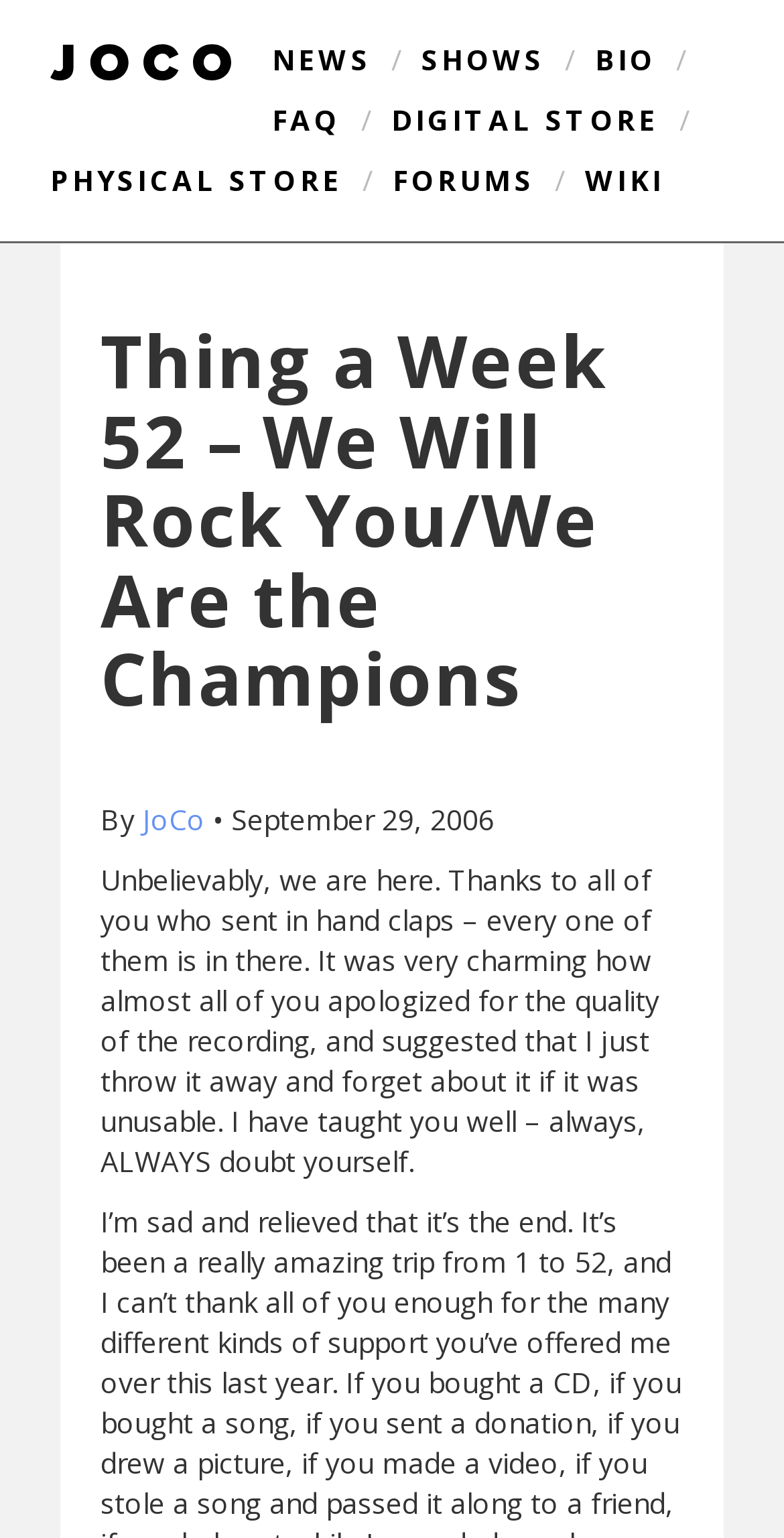Identify the bounding box for the given UI element using the description provided. Coordinates should be in the format (top-left x, top-left y, bottom-right x, bottom-right y) and must be between 0 and 1. Here is the description: FAQ

[0.347, 0.065, 0.435, 0.09]